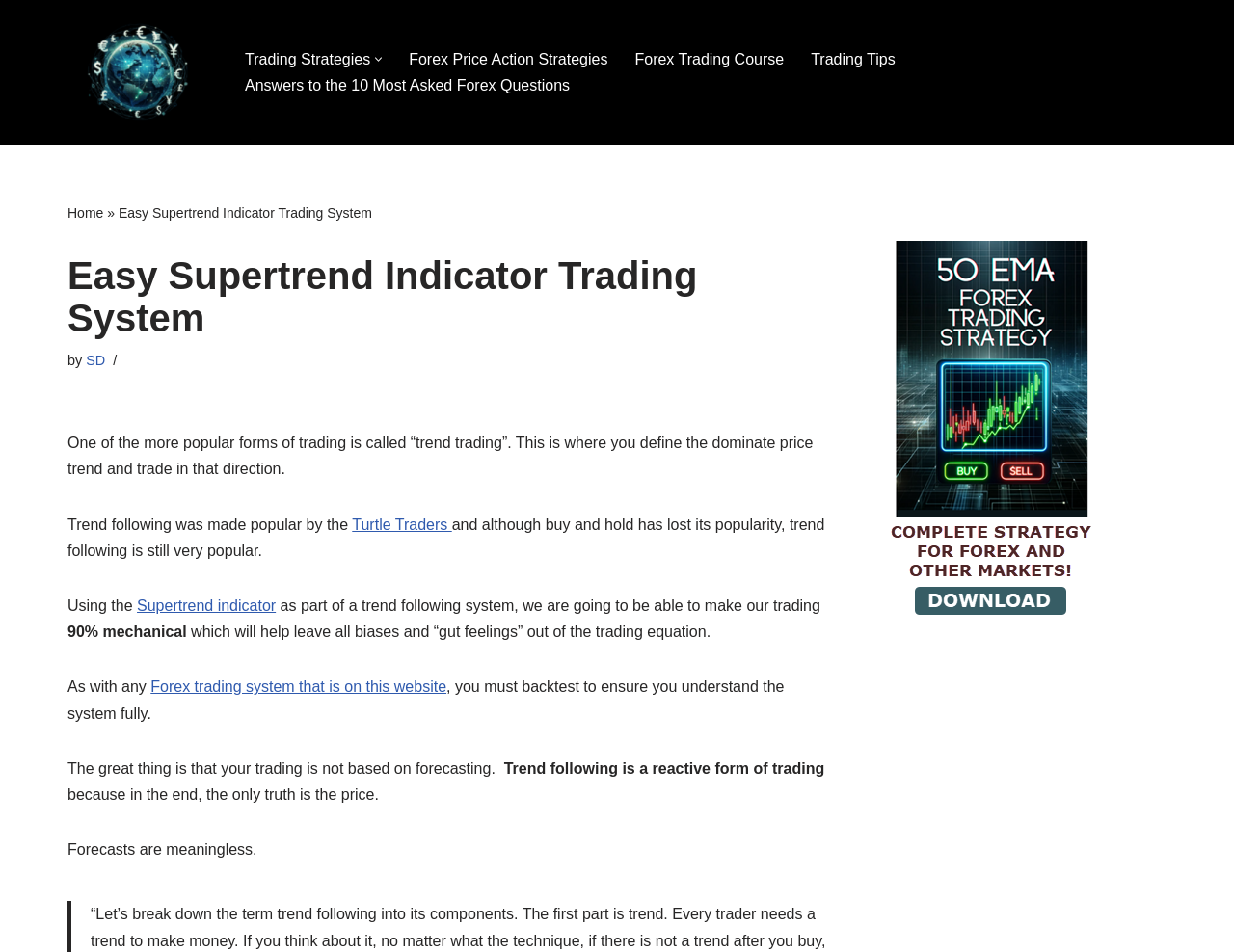Identify the bounding box coordinates of the section to be clicked to complete the task described by the following instruction: "Click on the 'Supertrend indicator' link". The coordinates should be four float numbers between 0 and 1, formatted as [left, top, right, bottom].

[0.111, 0.628, 0.224, 0.645]